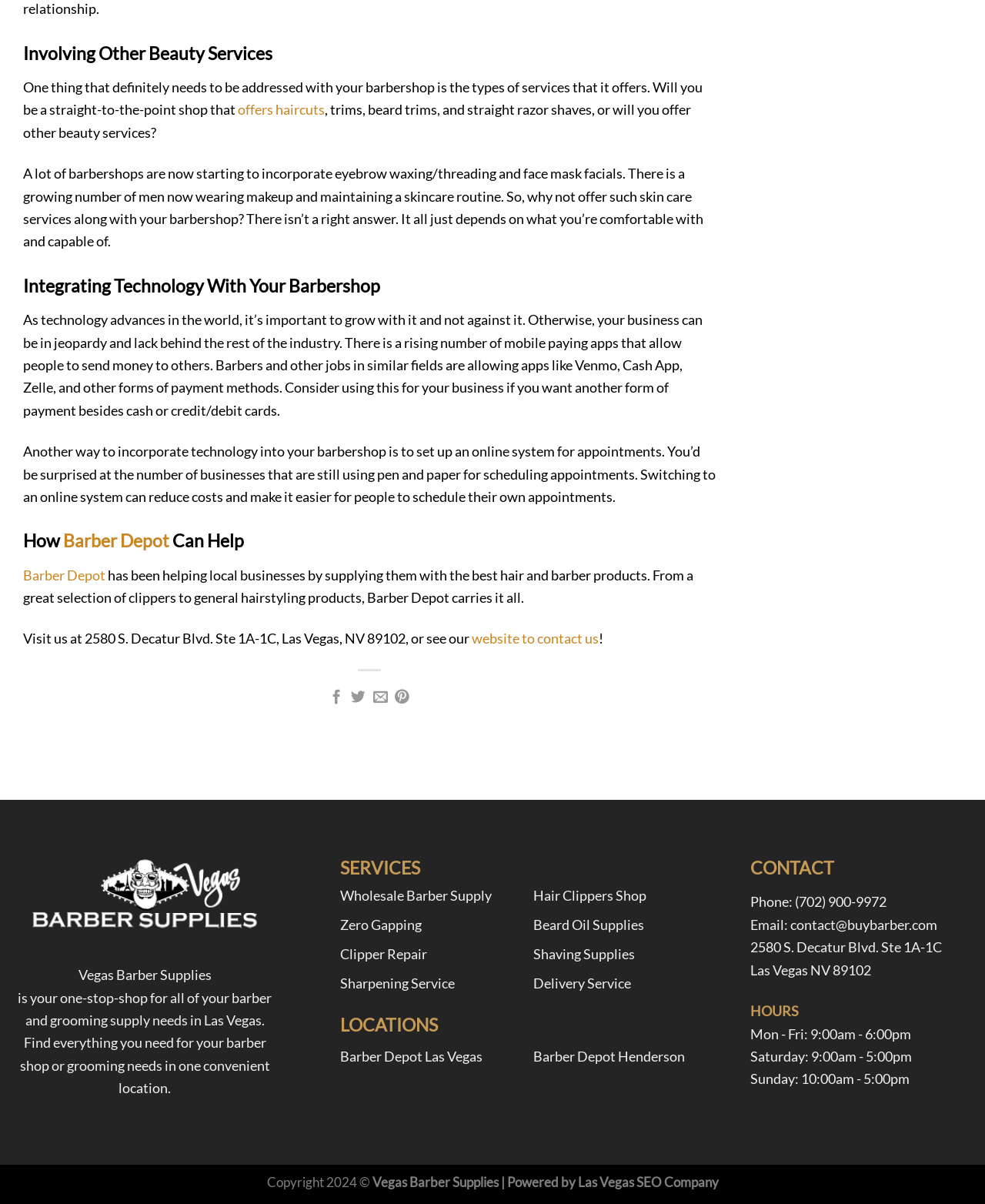Provide the bounding box coordinates for the area that should be clicked to complete the instruction: "Check the phone number".

[0.762, 0.742, 0.9, 0.756]